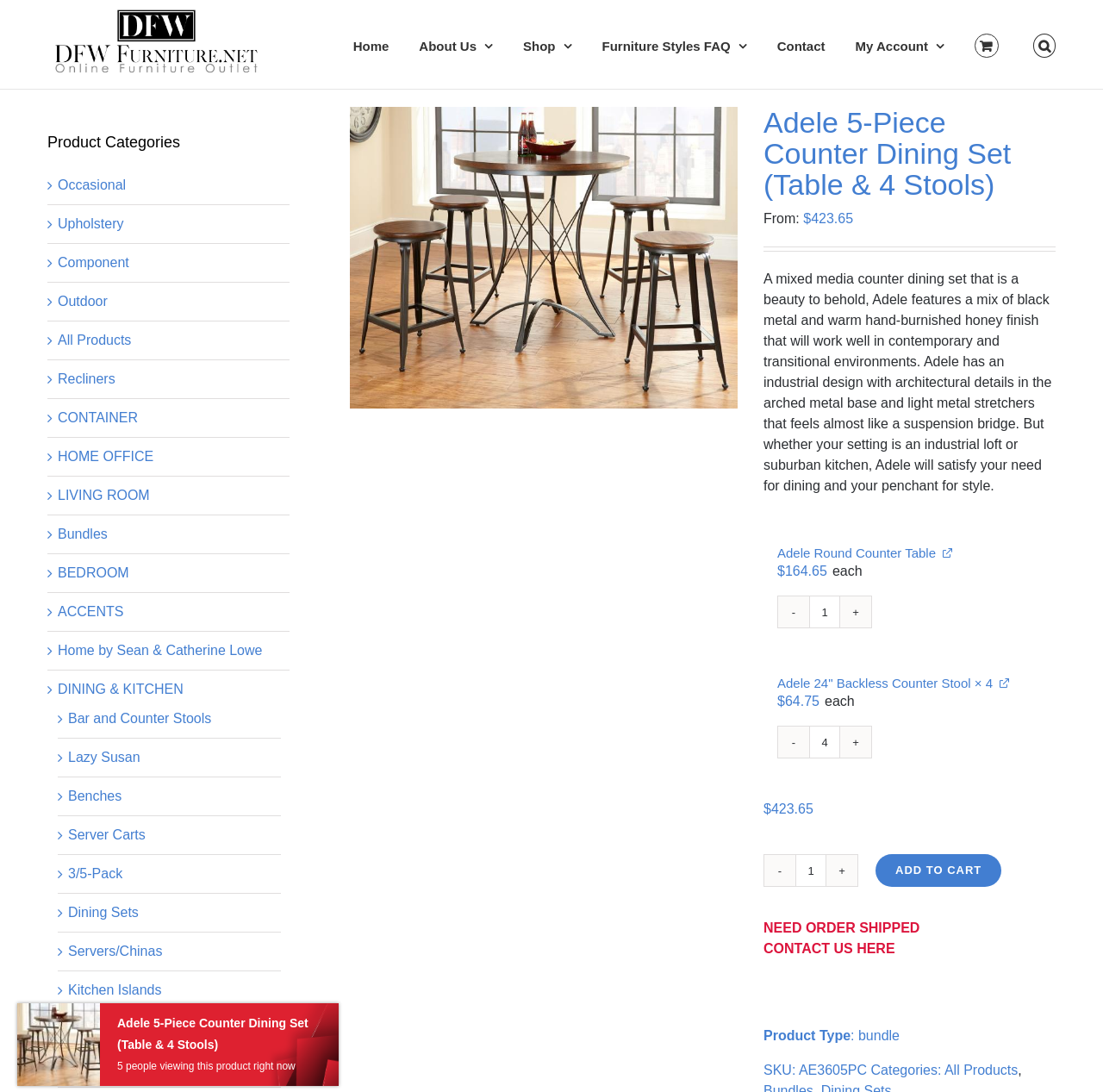From the webpage screenshot, predict the bounding box coordinates (top-left x, top-left y, bottom-right x, bottom-right y) for the UI element described here: Send

None